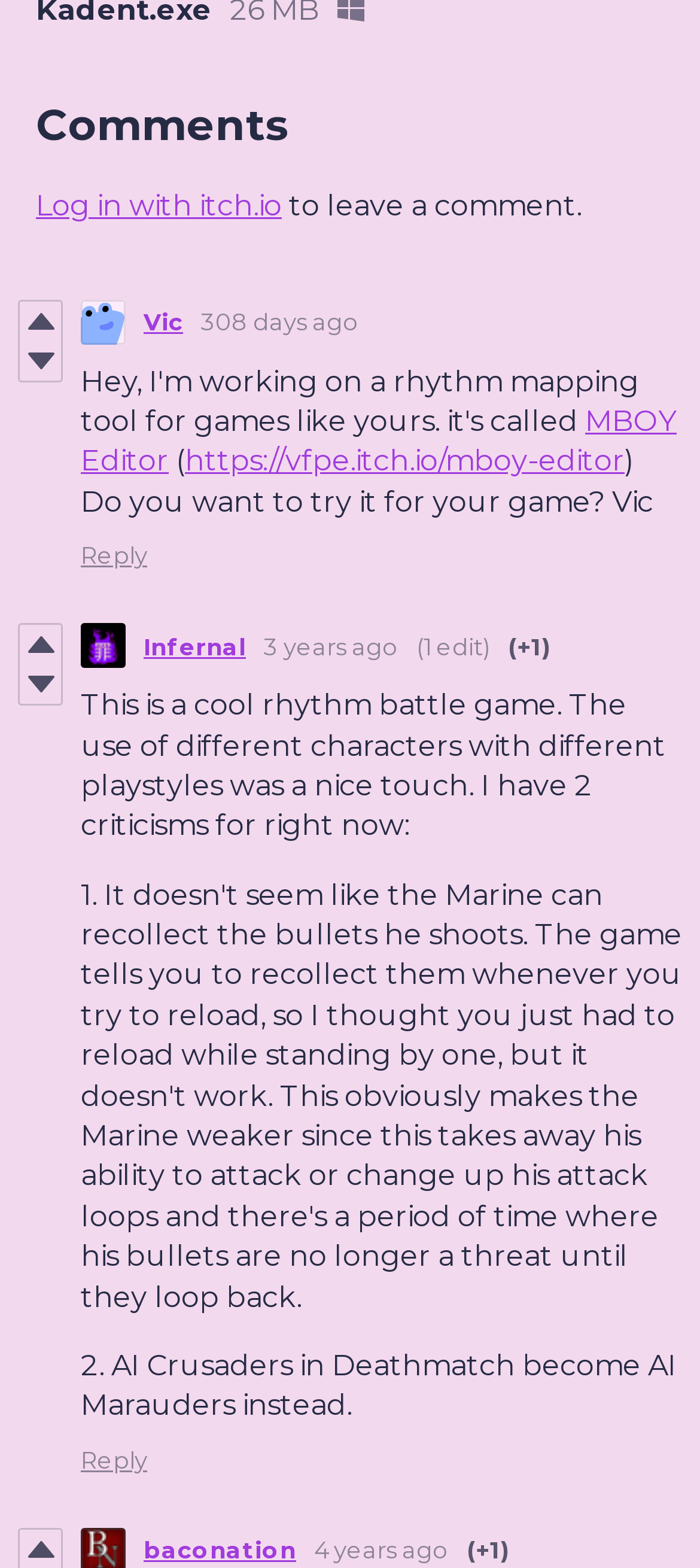What is the name of the game being discussed?
Using the image as a reference, deliver a detailed and thorough answer to the question.

I read the text in the first comment section and found a mention of 'MBOY Editor' with a link to its itch.io page, suggesting that it's the game being discussed.